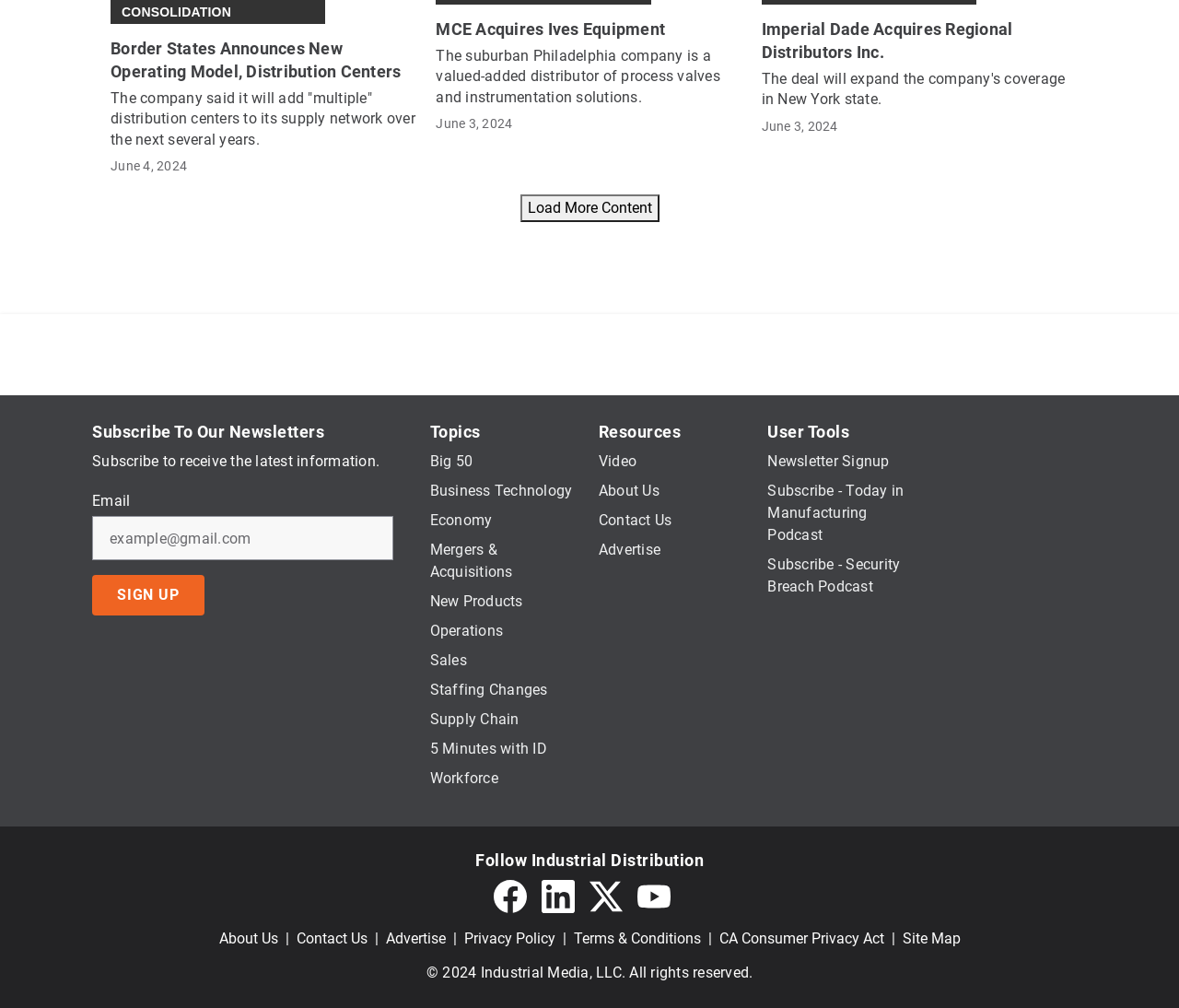How many social media icons are there in the 'Follow Industrial Distribution' section?
Respond to the question with a well-detailed and thorough answer.

I counted the number of social media icons in the 'Follow Industrial Distribution' section by looking at the link elements with images, which are 'Facebook icon', 'LinkedIn icon', 'Twitter X icon', and 'YouTube icon'.